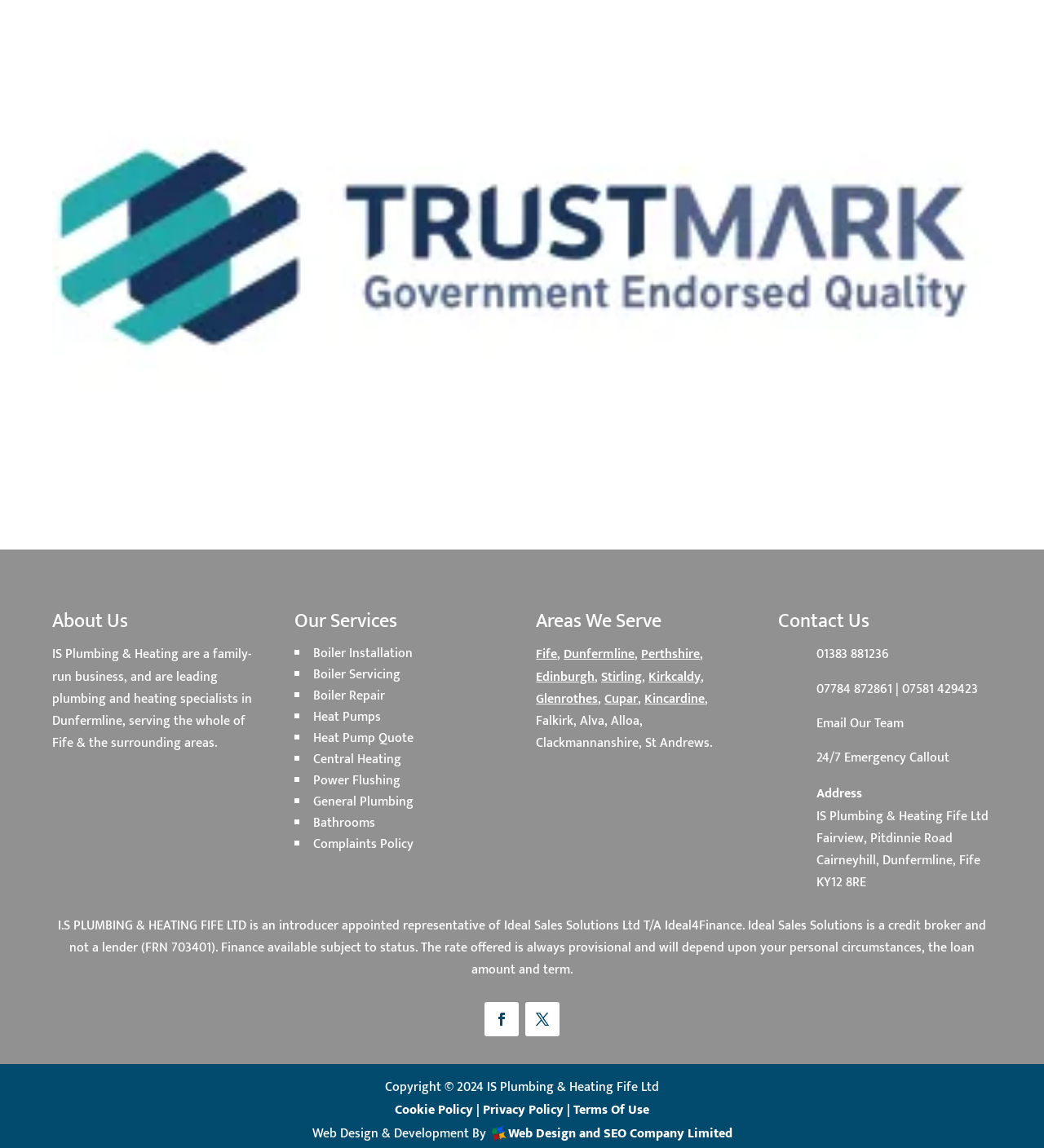What is the name of the company?
Please describe in detail the information shown in the image to answer the question.

The company name can be found in the 'Contact Us' section, where the address is provided, and it is mentioned as 'IS Plumbing & Heating Fife Ltd'.